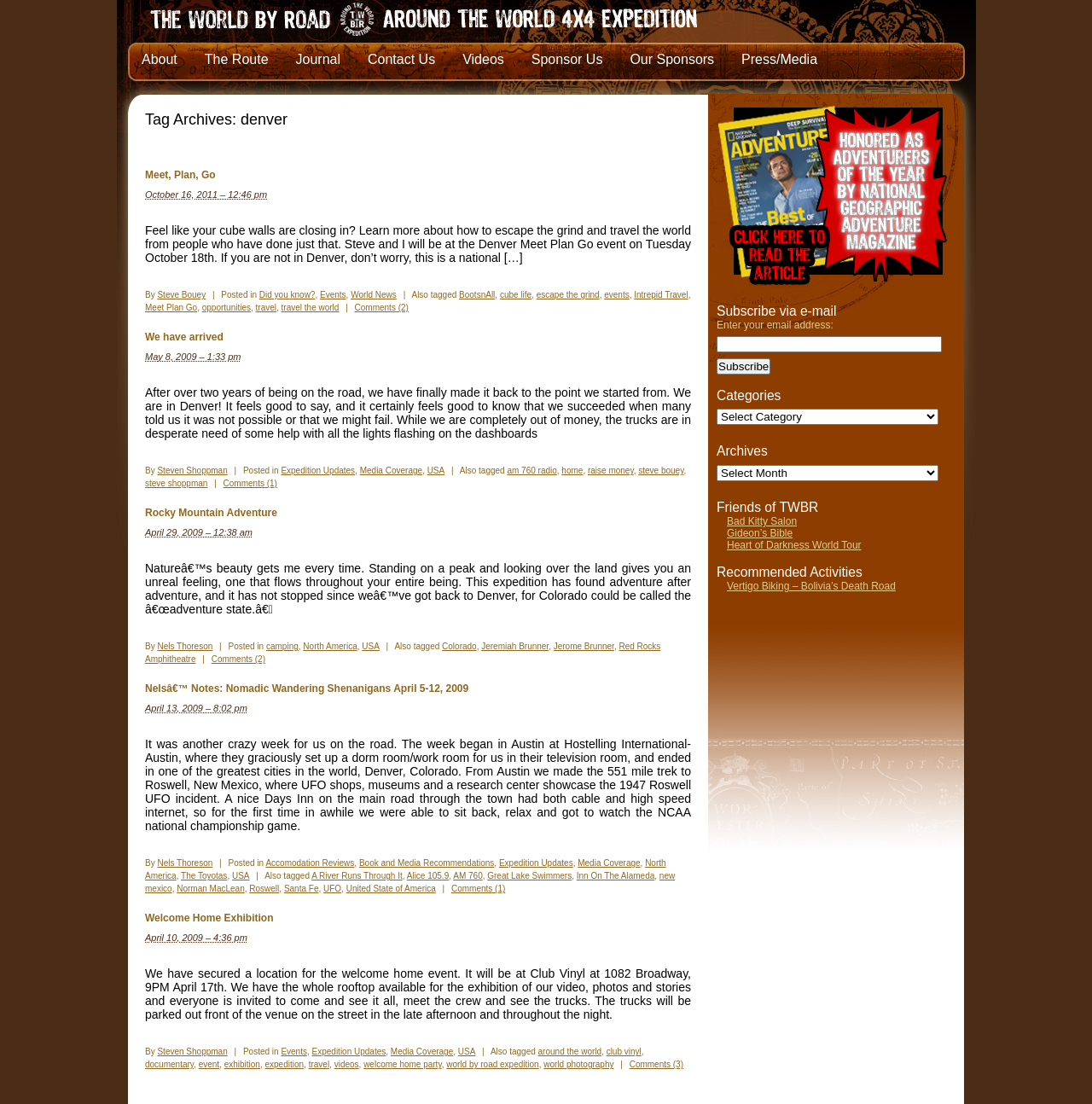Highlight the bounding box coordinates of the region I should click on to meet the following instruction: "Click on 'About'".

[0.117, 0.039, 0.175, 0.07]